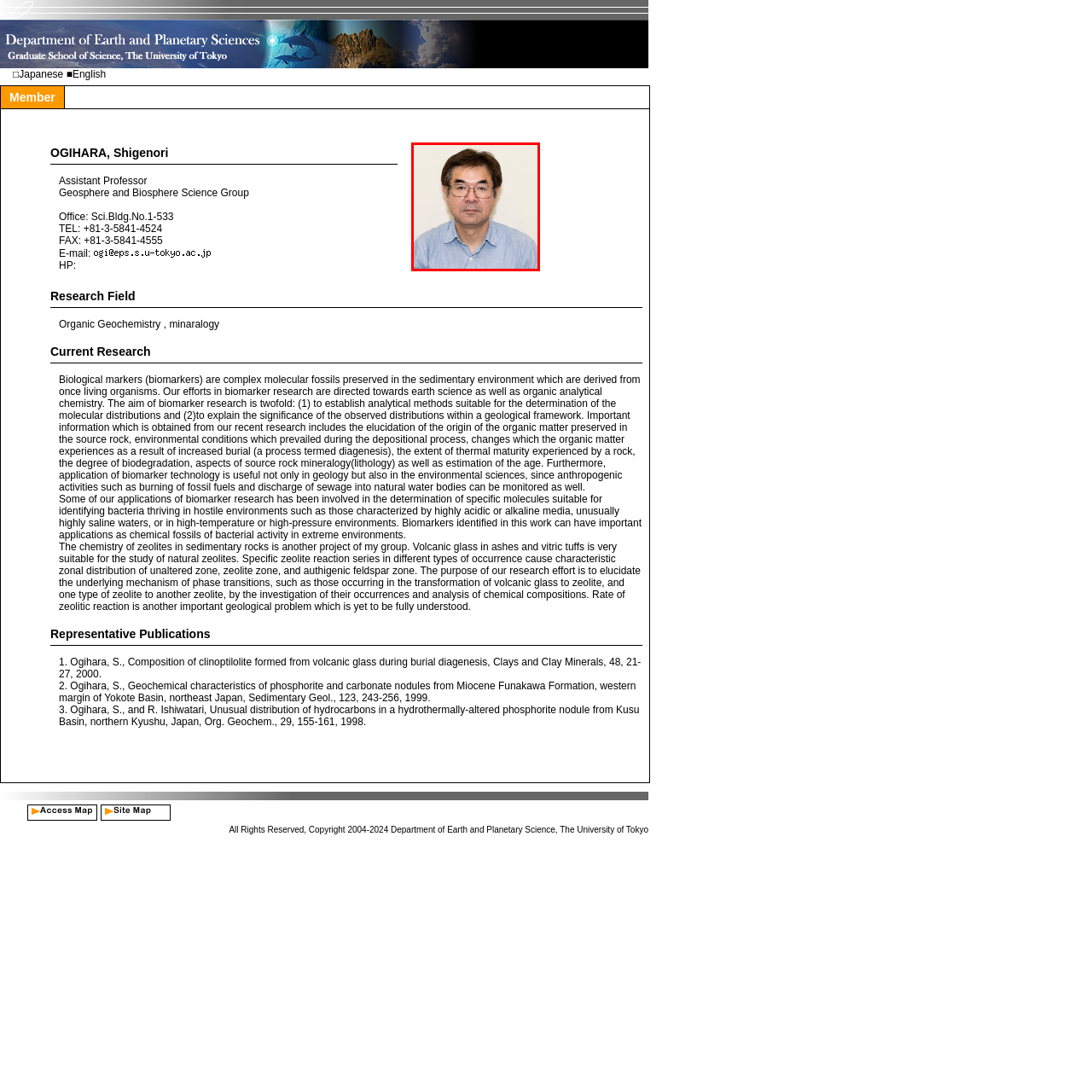Generate a detailed description of the image highlighted within the red border.

The image features Shigenori Ogihara, an Assistant Professor in the Geosphere and Biosphere Science Group. He is depicted in a professional setting, wearing a light blue button-down shirt and glasses. With a neutral expression, he presents a thoughtful demeanor, reflective of his academic background. 

His role encompasses a focus on organic geochemistry, particularly involving research on complex molecular fossils, known as biomarkers, which are derived from once-living organisms. The applications of his research extend to both earth science and organic analytical chemistry, highlighting the significance of biomarkers in understanding geological processes and environmental monitoring. For further inquiries, his office location is Sci.Bldg.No.1-533, and he can be reached at +81-3-5841-4524.